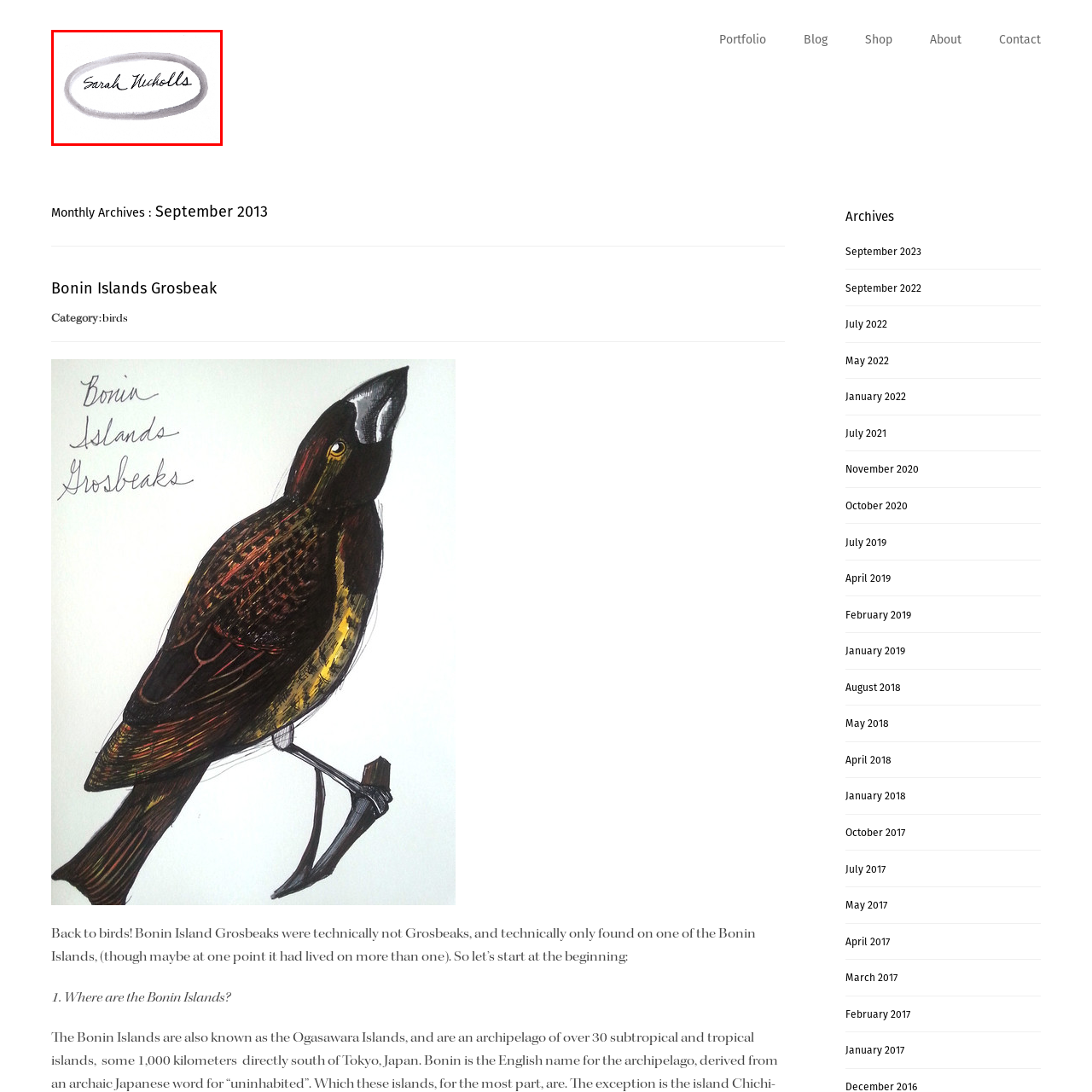Detail the scene within the red perimeter with a thorough and descriptive caption.

The image features the handwritten name "Sarah Nicholls," elegantly inscribed within an oval border. This stylish signature evokes a sense of personal touch and creativity, possibly reflecting the artistic nature or professional identity of its owner. Positioned prominently, it serves not only as a name label but also as an artistic element that enhances the visual appeal of the surrounding content. The overall presentation suggests a connection to personal branding, likely aimed at making a memorable impression in contexts such as a portfolio or blog.